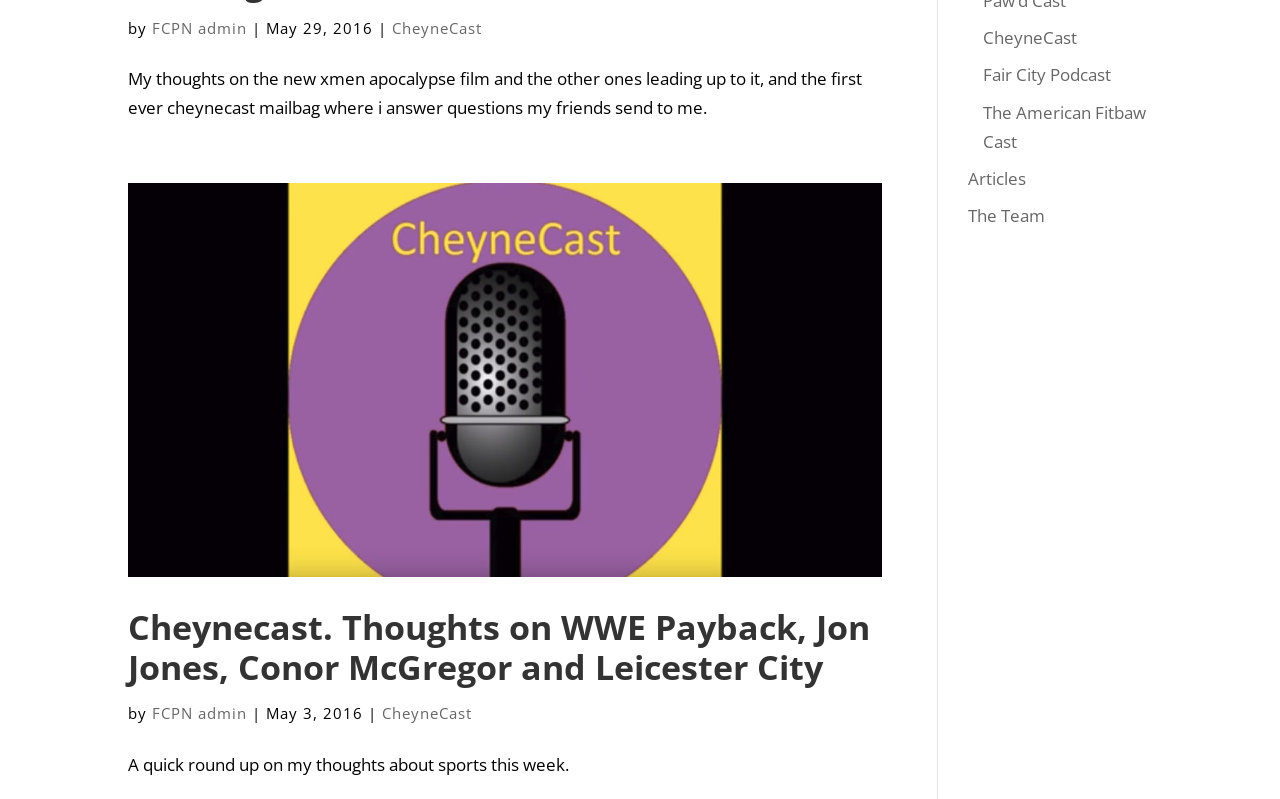Bounding box coordinates should be in the format (top-left x, top-left y, bottom-right x, bottom-right y) and all values should be floating point numbers between 0 and 1. Determine the bounding box coordinate for the UI element described as: CheyneCast

[0.298, 0.88, 0.369, 0.905]